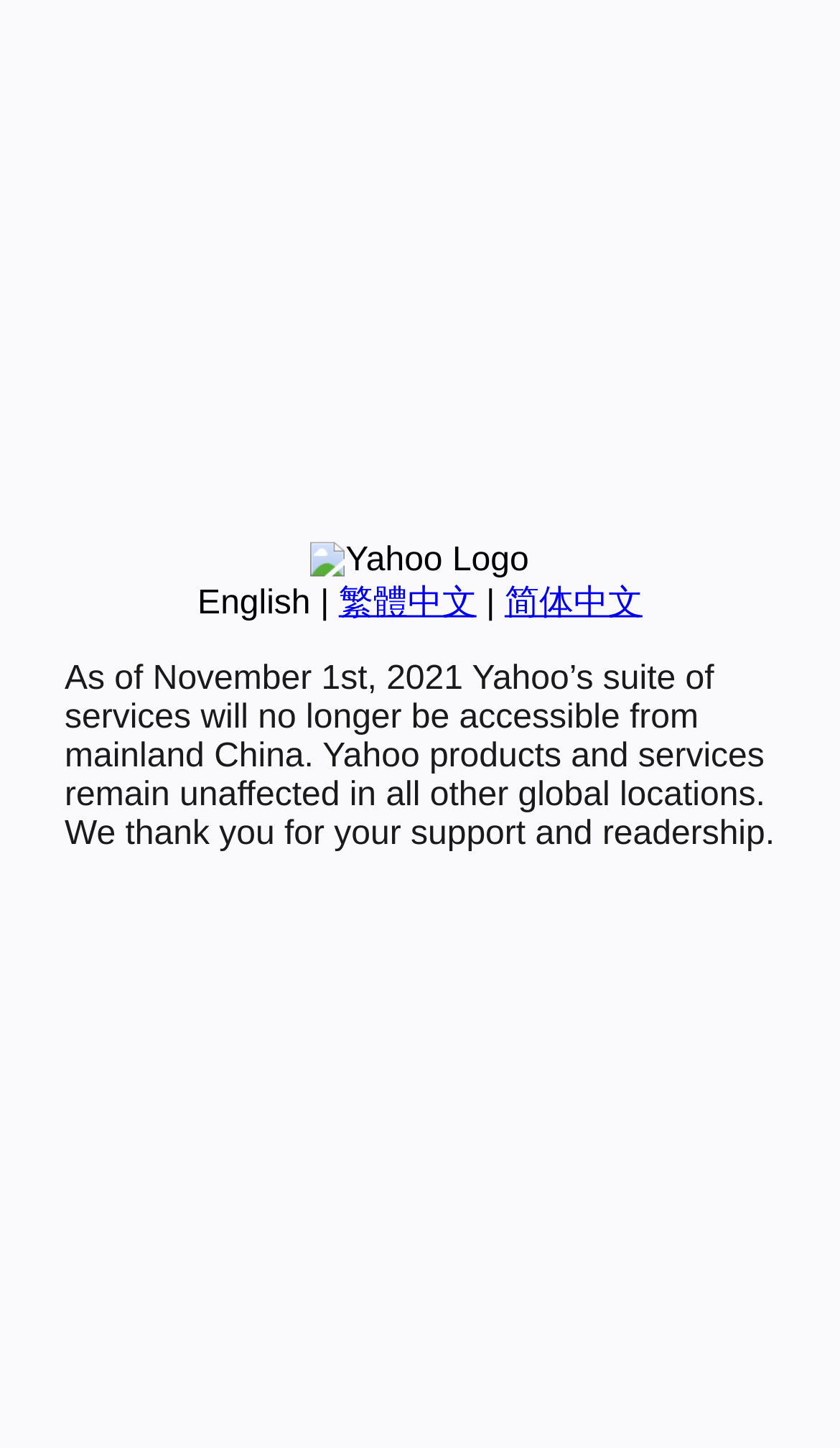Identify and provide the bounding box for the element described by: "English".

[0.235, 0.404, 0.37, 0.429]